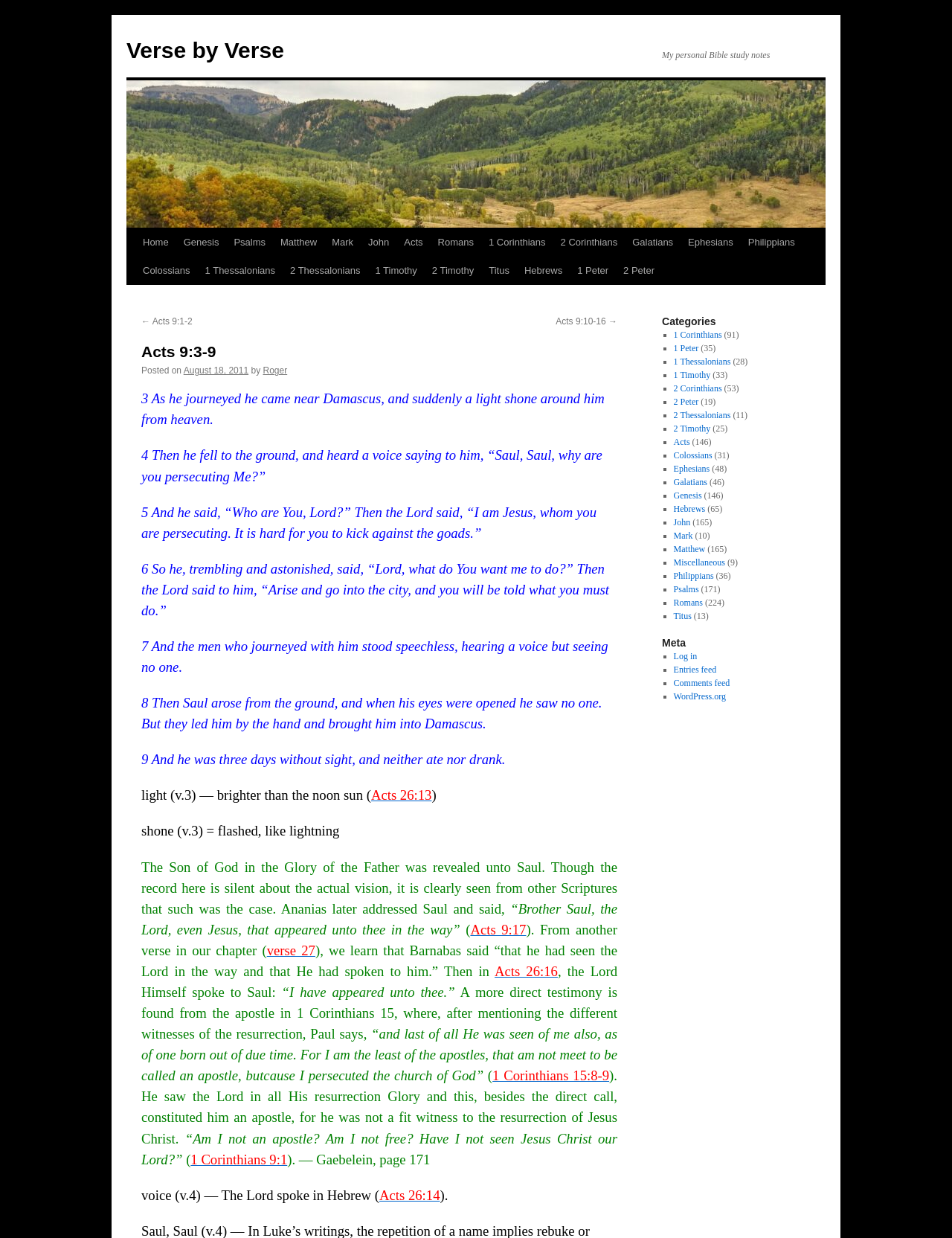Based on the description "Philippians", find the bounding box of the specified UI element.

[0.707, 0.461, 0.75, 0.469]